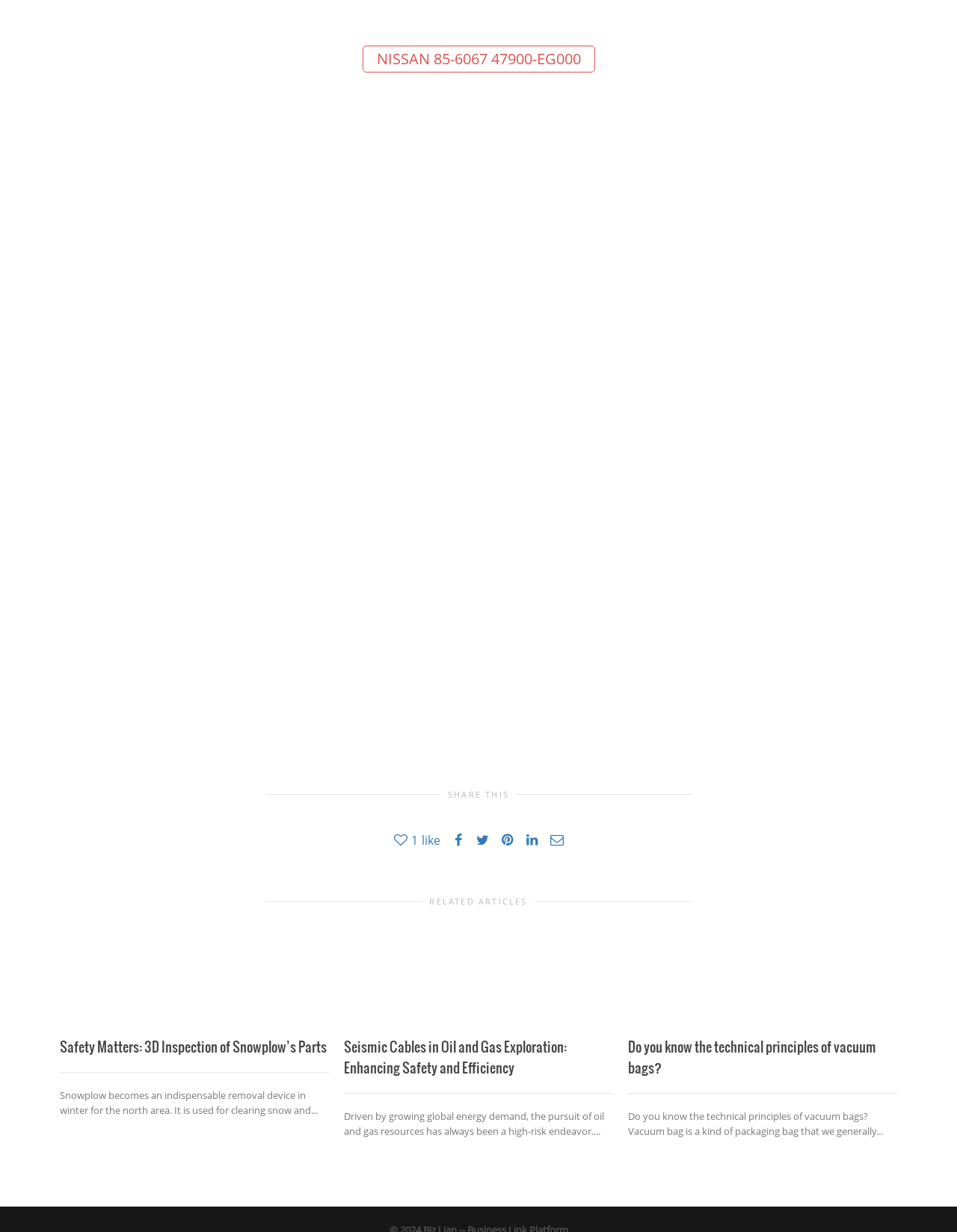Examine the screenshot and answer the question in as much detail as possible: What is the title of the second article?

The second article is about seismic cables in oil and gas exploration, which aims to enhance safety and efficiency.